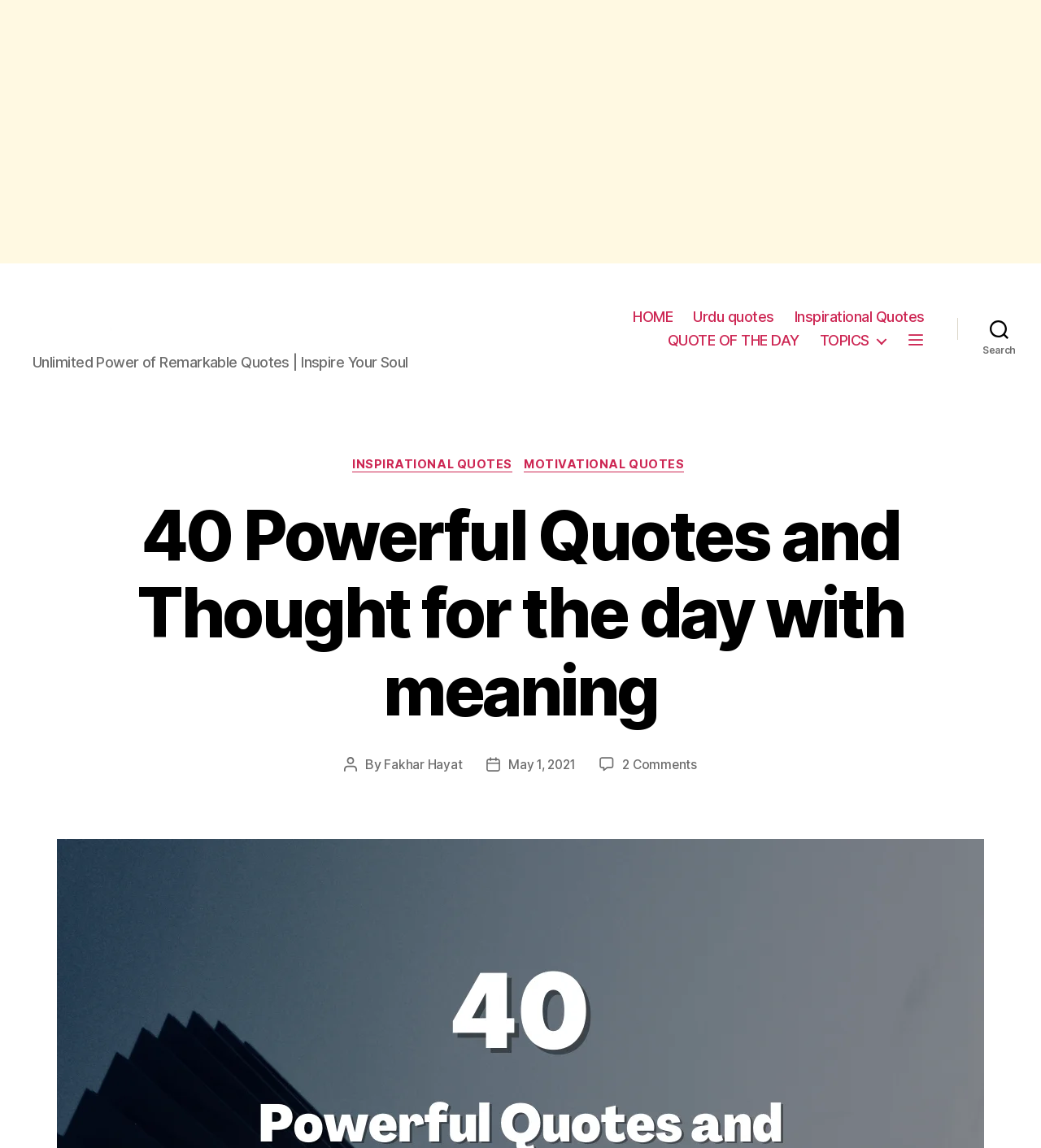Give a detailed account of the webpage.

This webpage is about powerful quotes and thoughts for the day, featuring 40 quotes with meaning. At the top left, there is a link to "The Bright Quotes" accompanied by an image with the same name. Next to it, there is a static text "Unlimited Power of Remarkable Quotes | Inspire Your Soul". 

Below these elements, there is a horizontal navigation bar with five links: "HOME", "Urdu quotes", "Inspirational Quotes", "QUOTE OF THE DAY", and "TOPICS". To the right of these links, there is a button with an icon and a search button labeled "Search". 

When the search button is expanded, a dropdown menu appears with a header "Categories" and two links: "INSPIRATIONAL QUOTES" and "MOTIVATIONAL QUOTES". 

The main content of the webpage is headed by a title "40 Powerful Quotes and Thought for the day with meaning". Below the title, there is information about the post author, "Fakhar Hayat", and the post date, "May 1, 2021". Additionally, there is a link to "2 Comments" on the same topic.